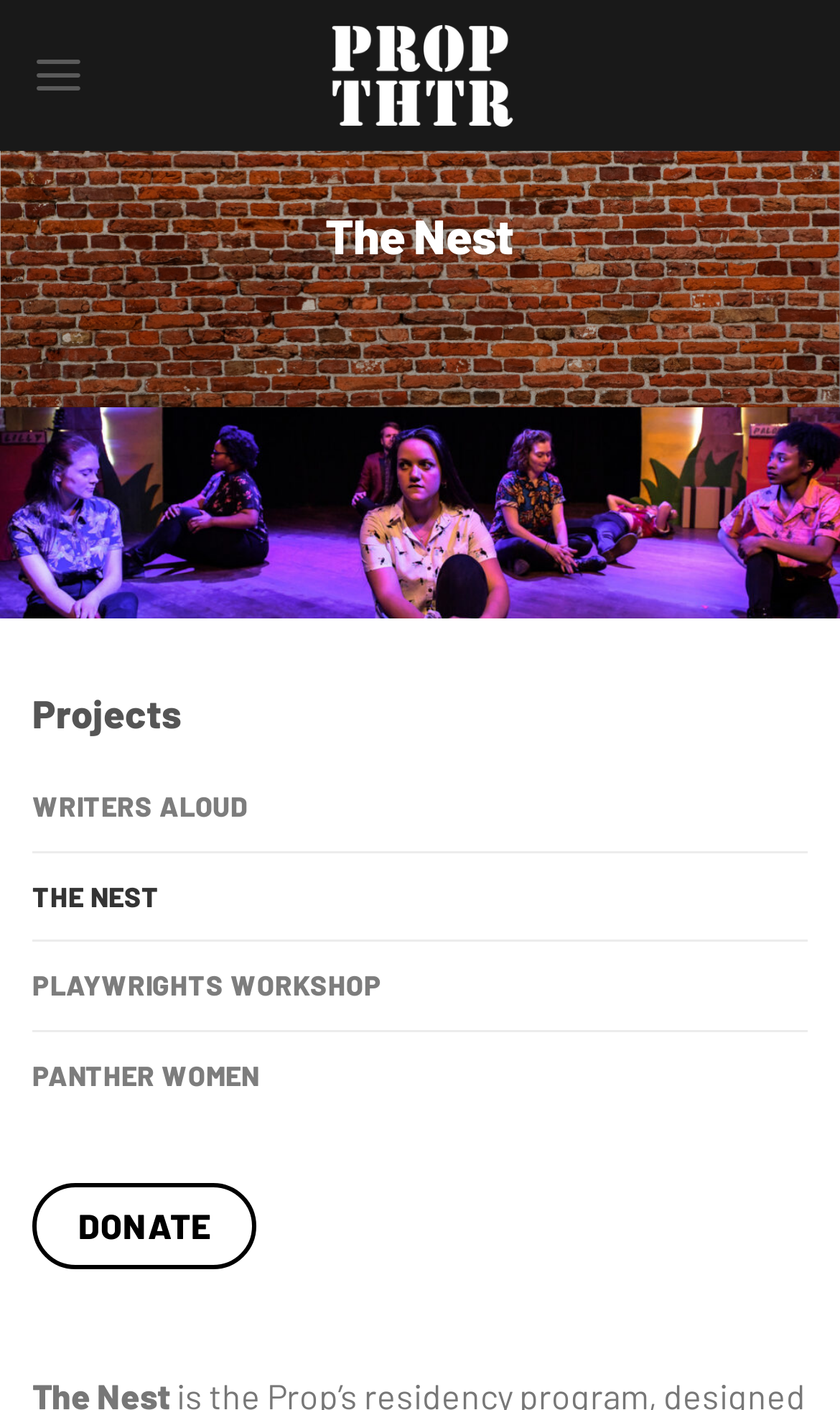Provide a brief response to the question below using one word or phrase:
What is the logo of the organization?

Prop Thtr